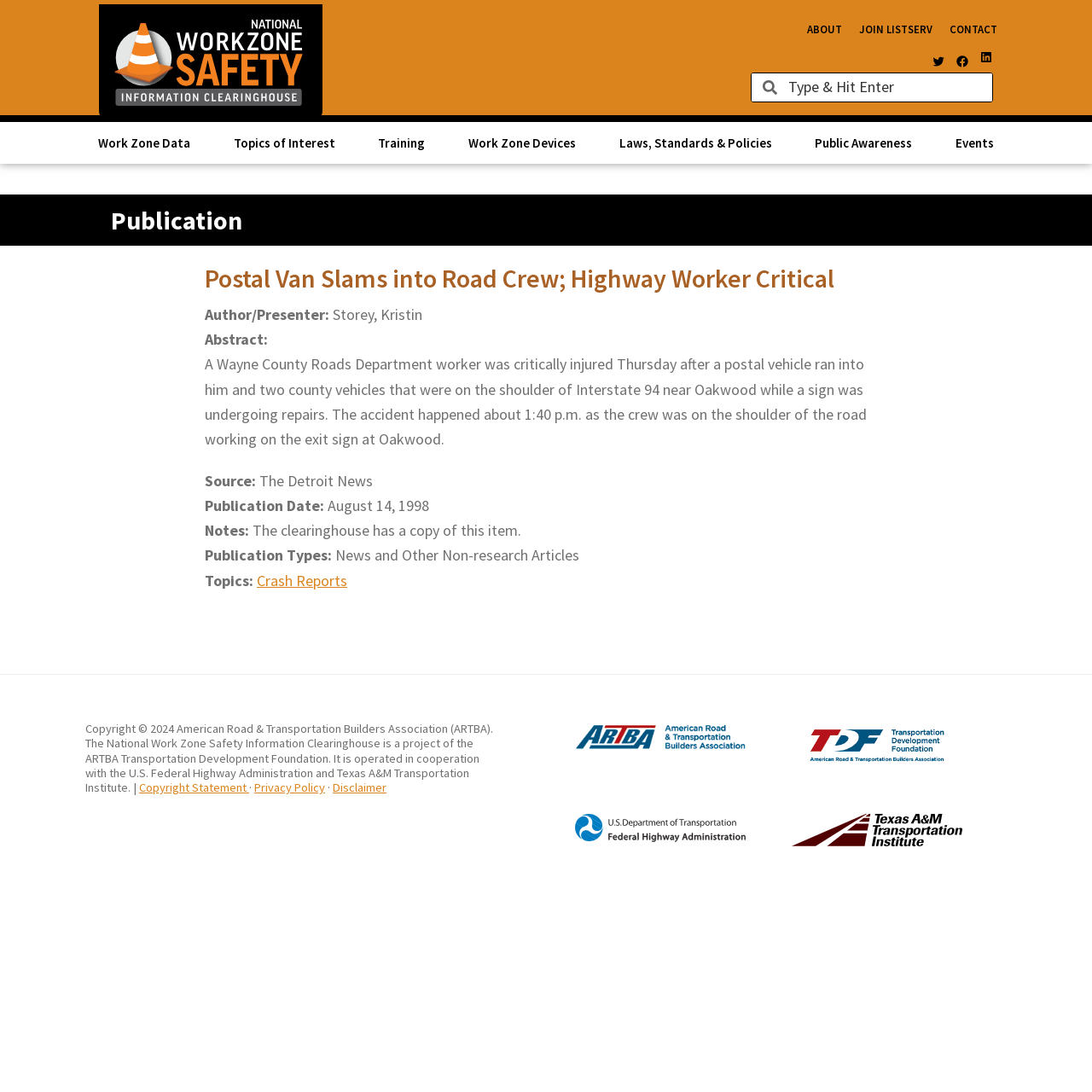Return the bounding box coordinates of the UI element that corresponds to this description: "Work Zone Data". The coordinates must be given as four float numbers in the range of 0 and 1, [left, top, right, bottom].

[0.078, 0.116, 0.186, 0.146]